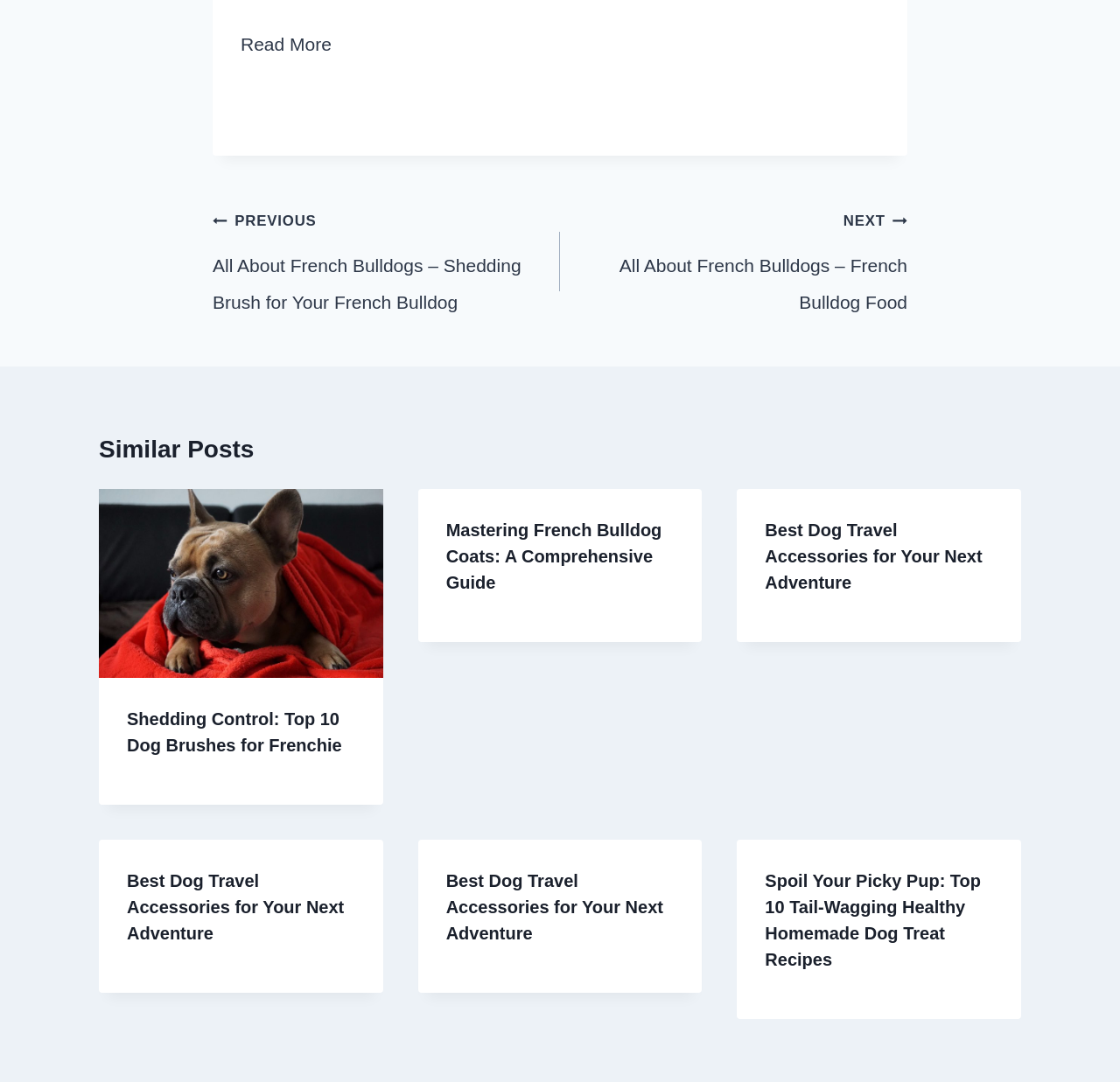Pinpoint the bounding box coordinates of the area that must be clicked to complete this instruction: "Click on 'PREVIOUS All About French Bulldogs – Shedding Brush for Your French Bulldog'".

[0.19, 0.186, 0.5, 0.297]